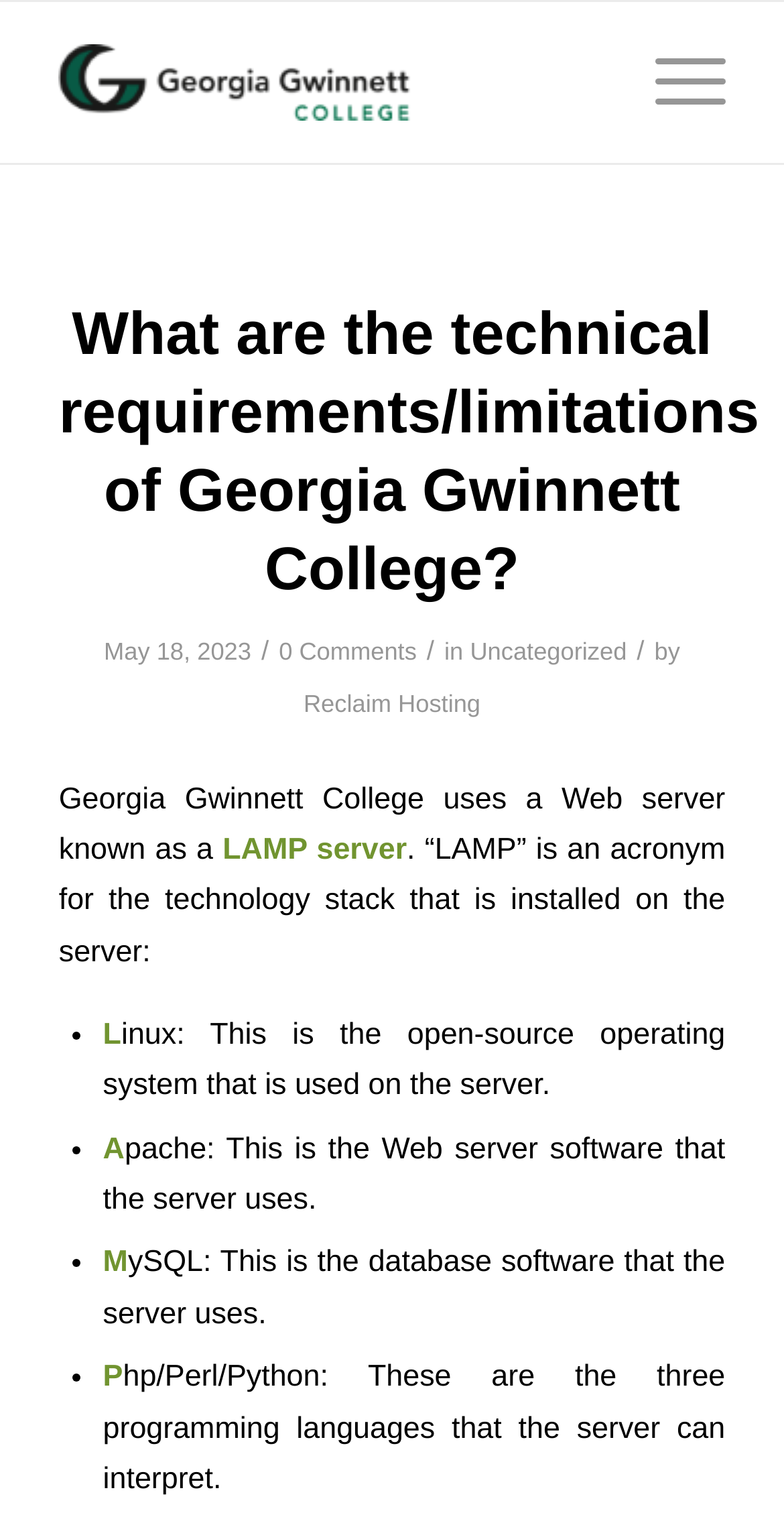Identify the bounding box for the described UI element: "Uncategorized".

[0.599, 0.42, 0.799, 0.438]